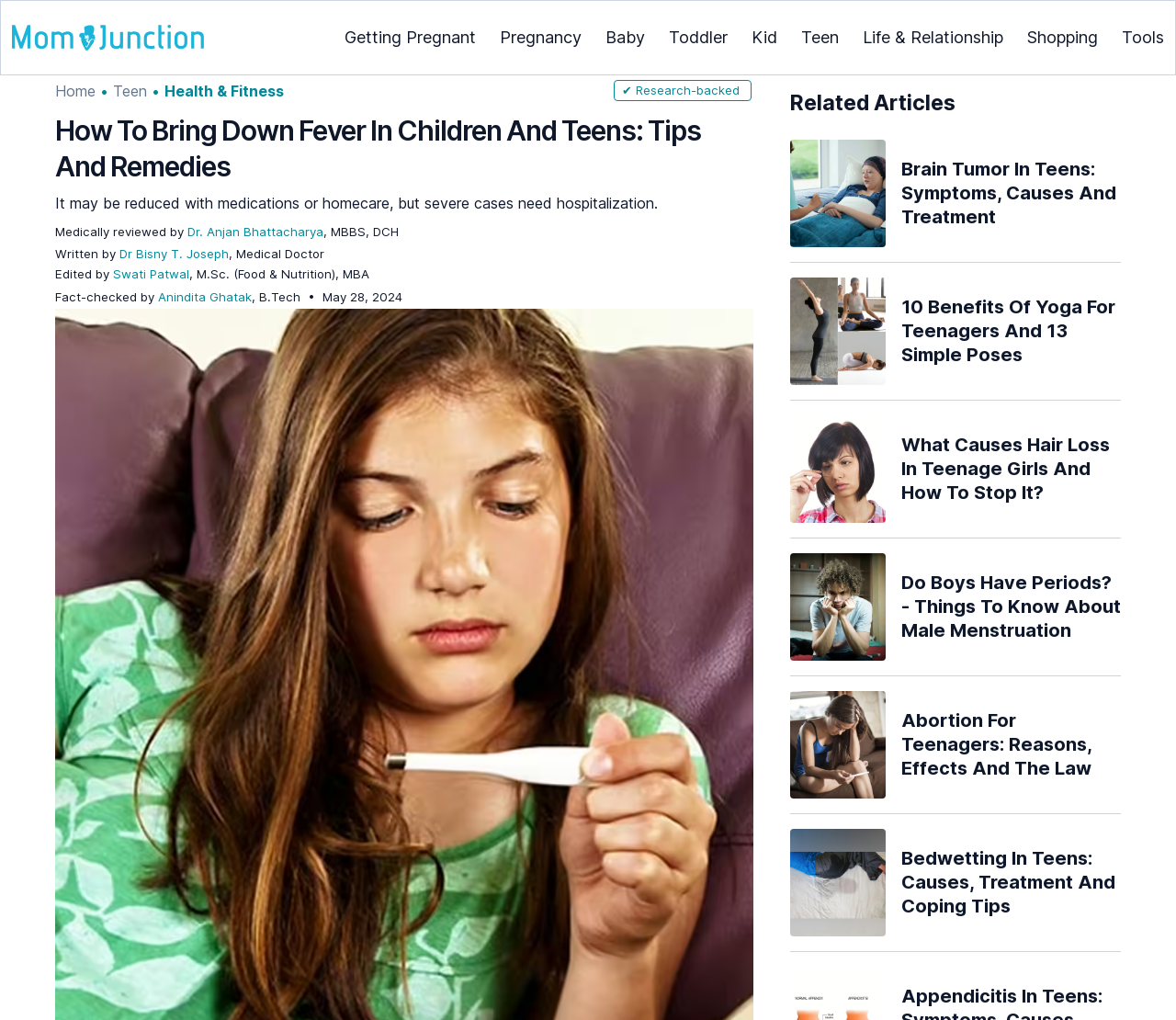Who medically reviewed the article?
We need a detailed and exhaustive answer to the question. Please elaborate.

I found the information in the section where it says 'Medically reviewed by' followed by the name 'Dr. Anjan Bhattacharya' with his credentials 'MBBS, DCH'.